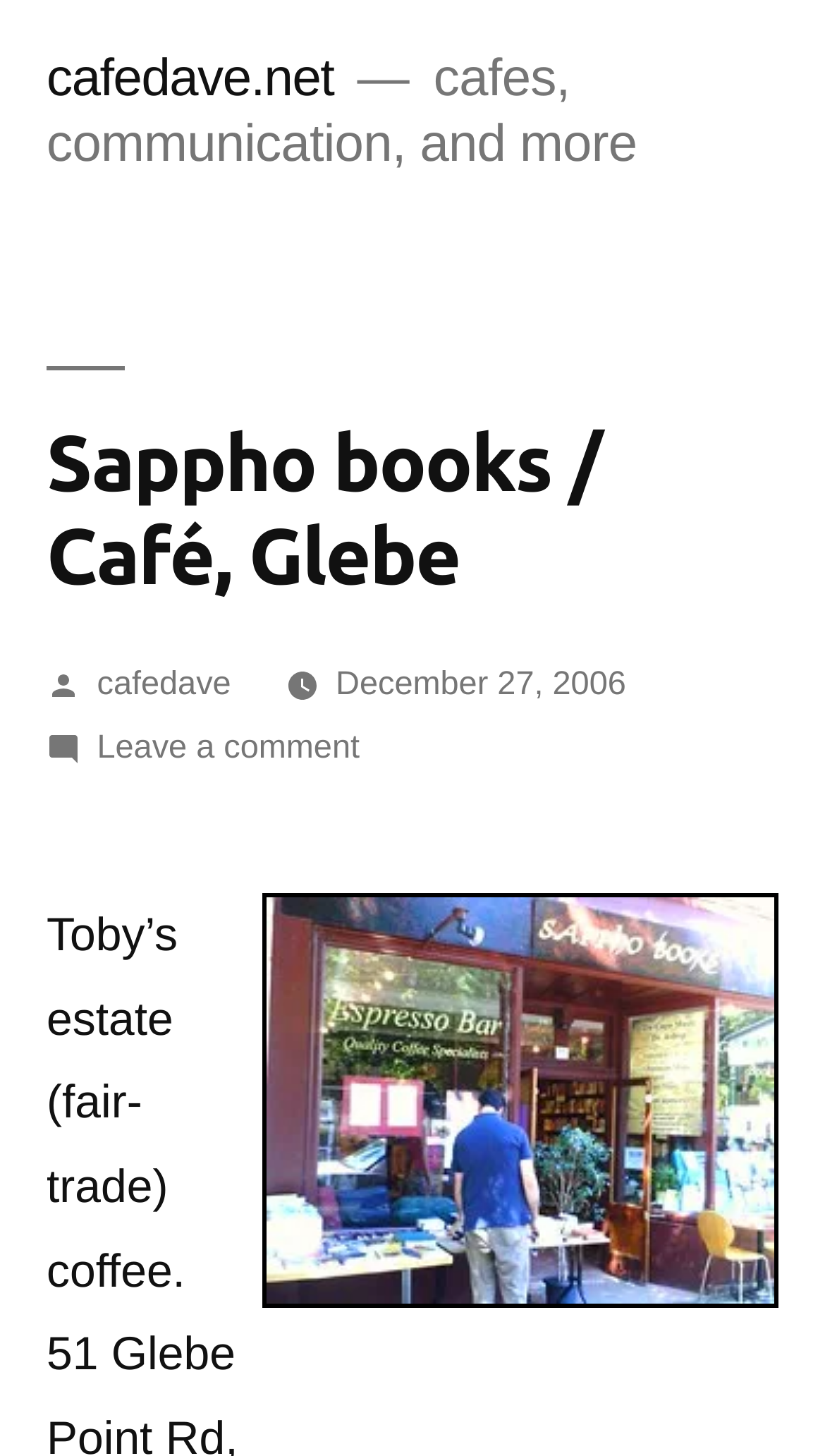Please answer the following question using a single word or phrase: 
What is the address of the café?

51 Glebe Point Rd, Glebe